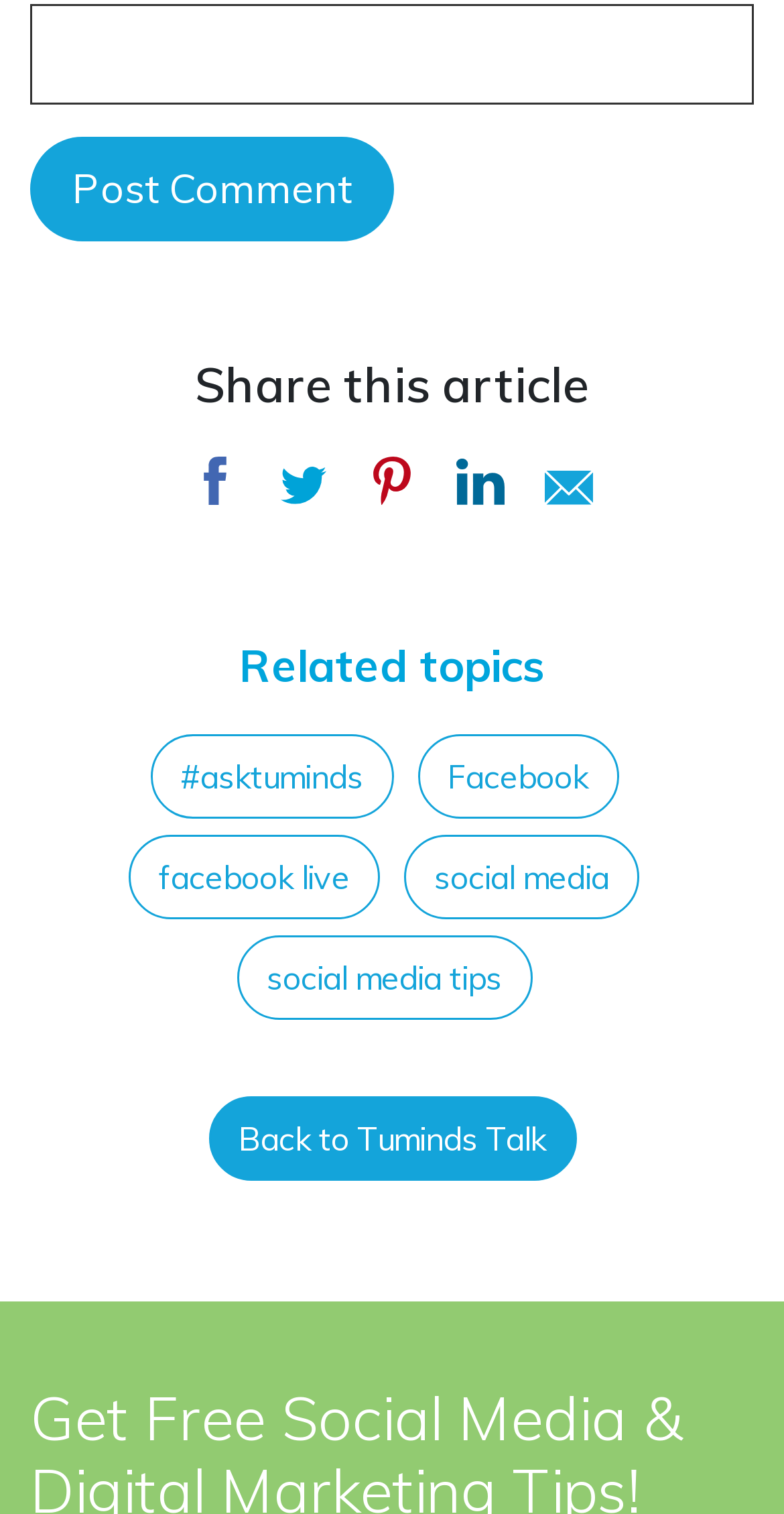Can you give a detailed response to the following question using the information from the image? What is the topic related to?

The webpage appears to be discussing topics related to social media, as evident from the links and headings such as 'Related topics', 'Facebook', 'Facebook Live', and 'Social media tips'.